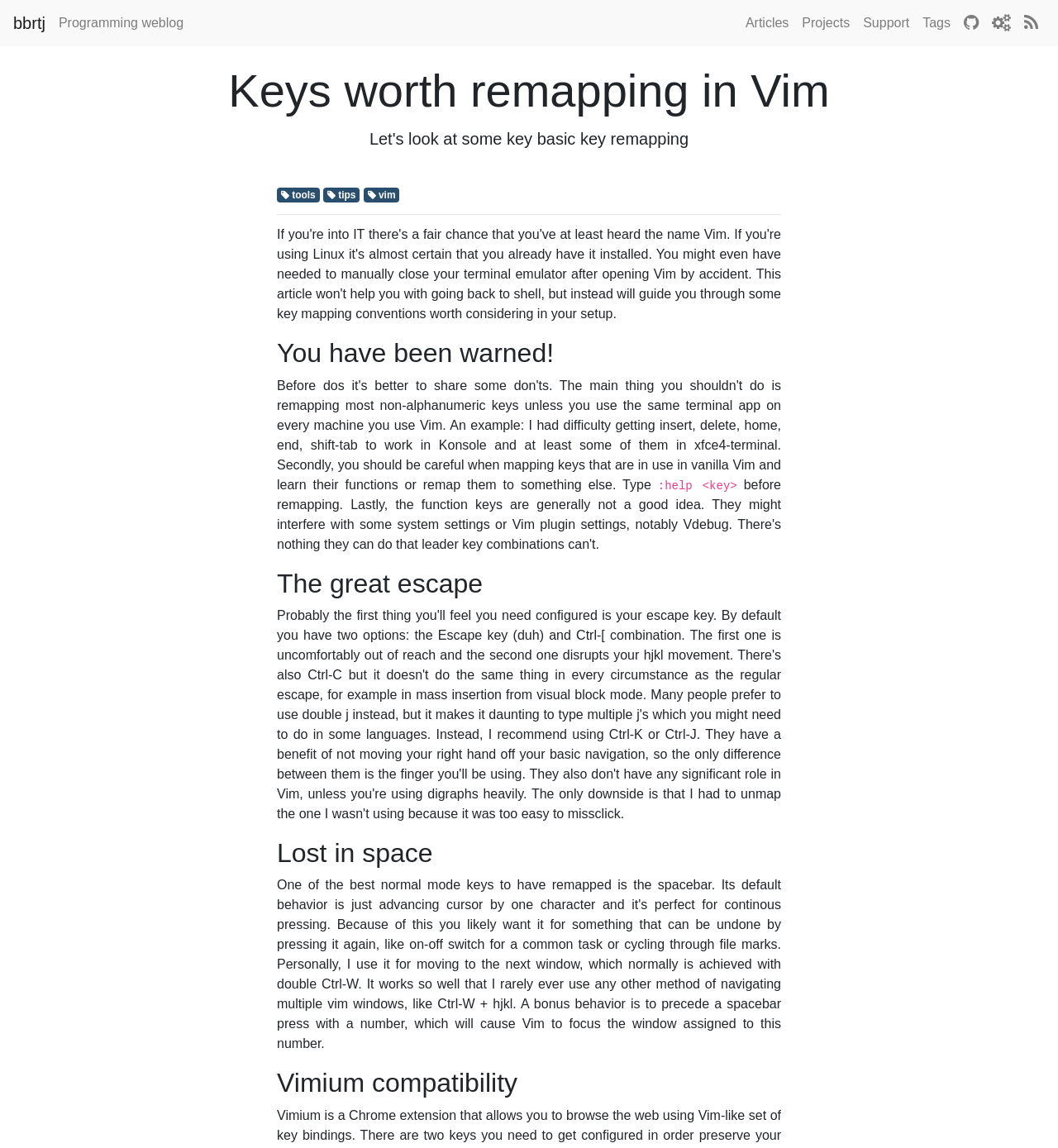Please mark the clickable region by giving the bounding box coordinates needed to complete this instruction: "Go to the 'Articles' page".

[0.698, 0.006, 0.752, 0.035]